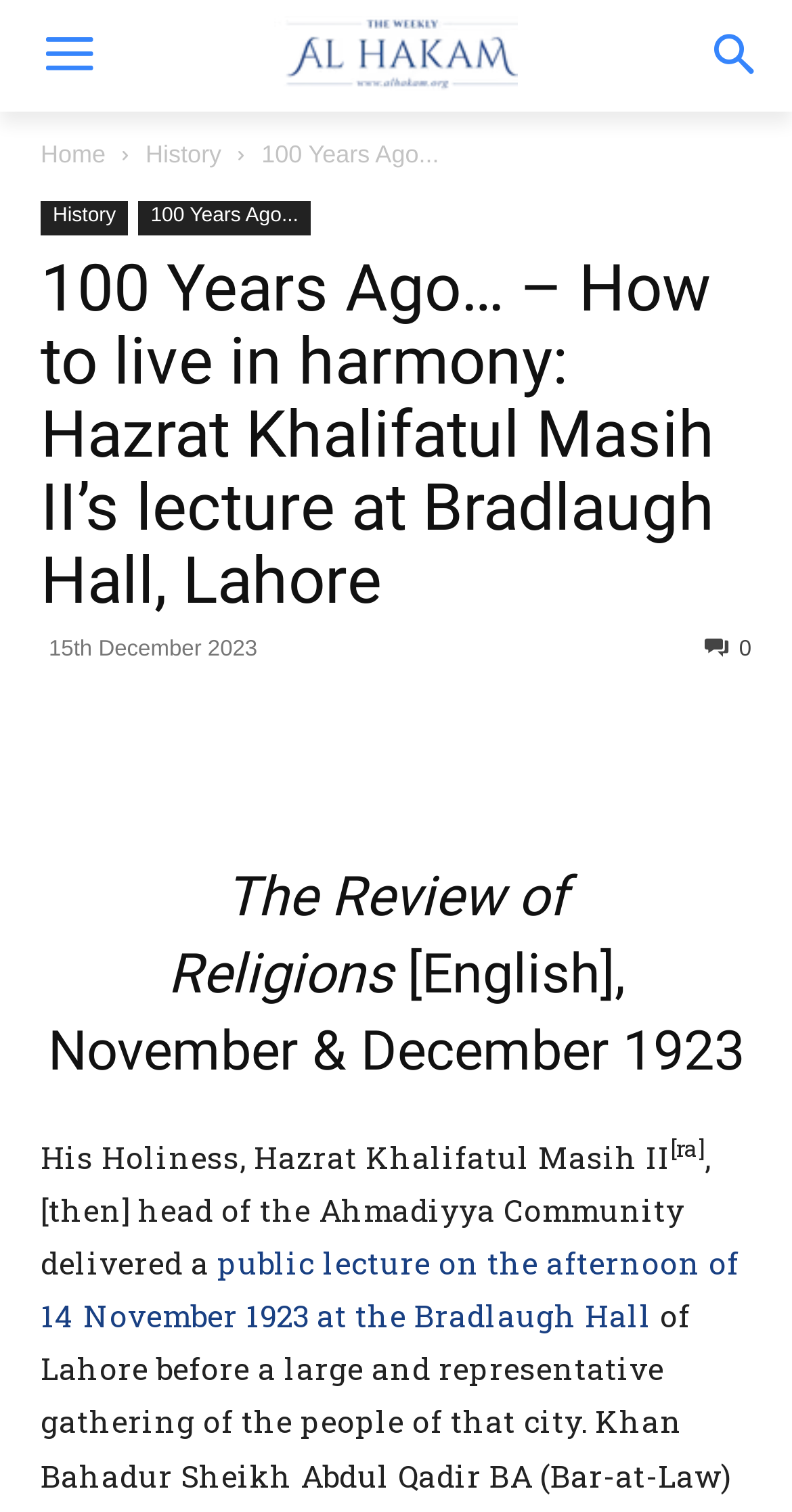Explain the webpage's design and content in an elaborate manner.

The webpage appears to be an article or a historical archive page. At the top left, there is a logo of "Al Hakam" with a link to it. Below the logo, there are three links: "Home", "History", and "100 Years Ago...". The "100 Years Ago..." link is also repeated below, with a dropdown menu containing two more links: "History" and "100 Years Ago...".

The main content of the page is a historical article or lecture titled "100 Years Ago… – How to live in harmony: Hazrat Khalifatul Masih II’s lecture at Bradlaugh Hall, Lahore". The title is followed by a timestamp, "15th December 2023", and a share button with a count of zero.

Below the title, there are four social media links, represented by icons, aligned horizontally. The article then begins with a heading, "The Review of Religions [English], November & December 1923". The main text of the article starts with a sentence, "His Holiness, Hazrat Khalifatul Masih II [ra], [then] head of the Ahmadiyya Community delivered a public lecture on the afternoon of 14 November 1923 at the Bradlaugh Hall".